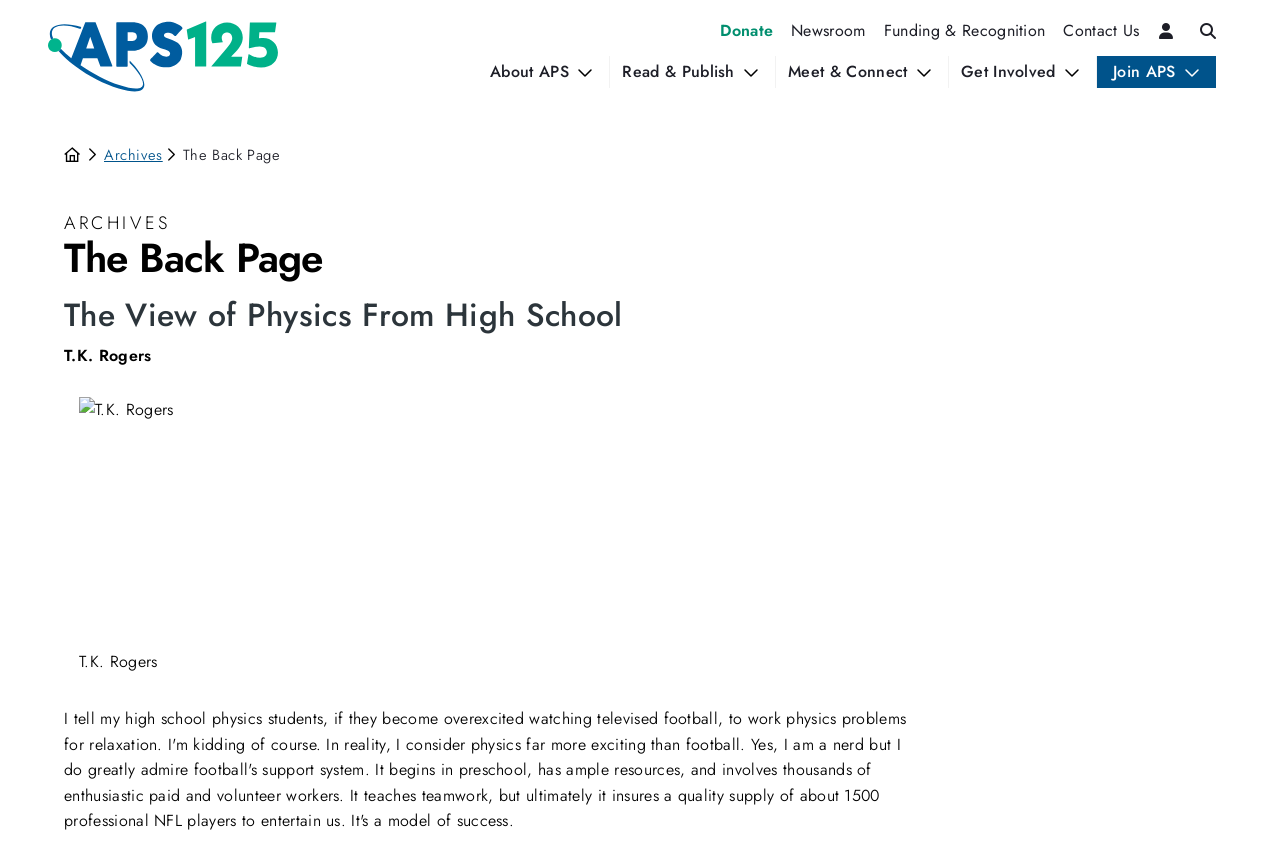Please examine the image and answer the question with a detailed explanation:
What is the name of the organization?

The name of the organization can be found in the top-left corner of the webpage, where it is written as 'American Physical Society' with an image of the organization's logo next to it.